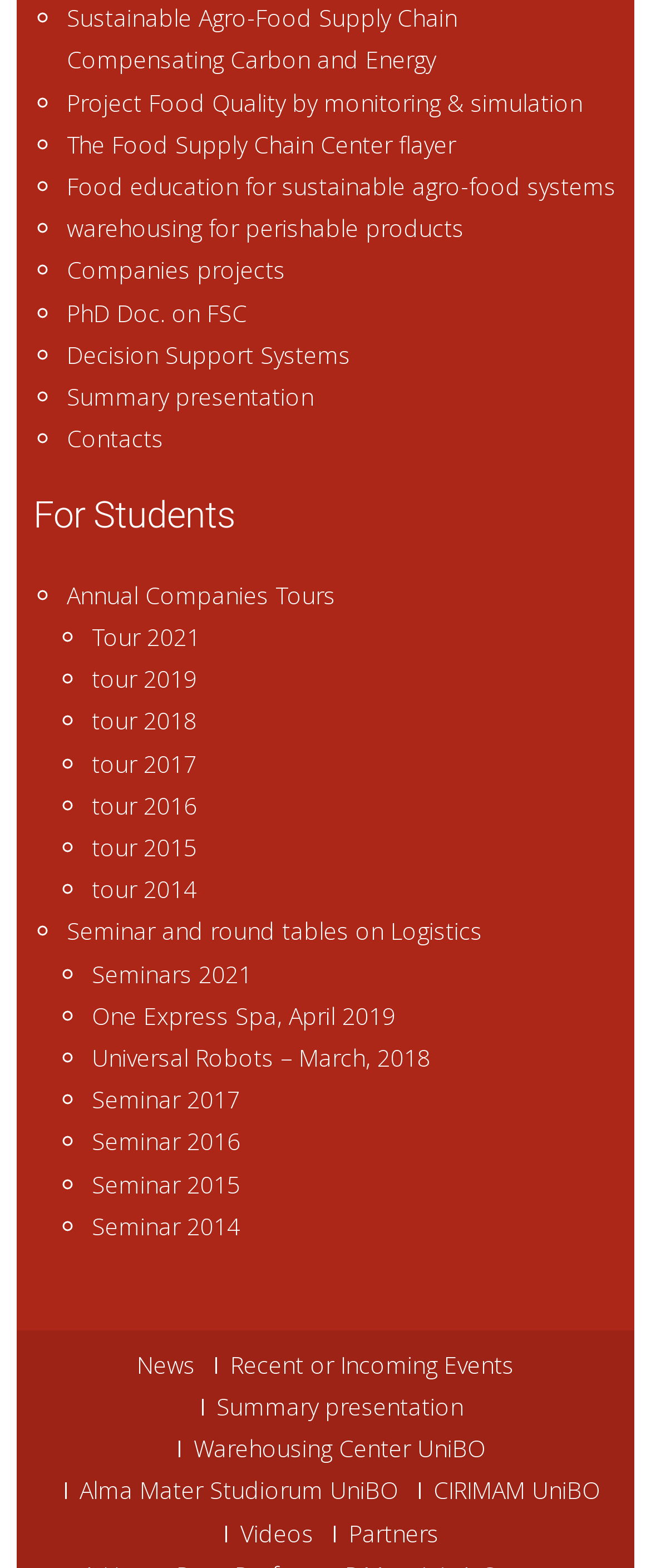Show me the bounding box coordinates of the clickable region to achieve the task as per the instruction: "read BUSINESS NEWS".

None